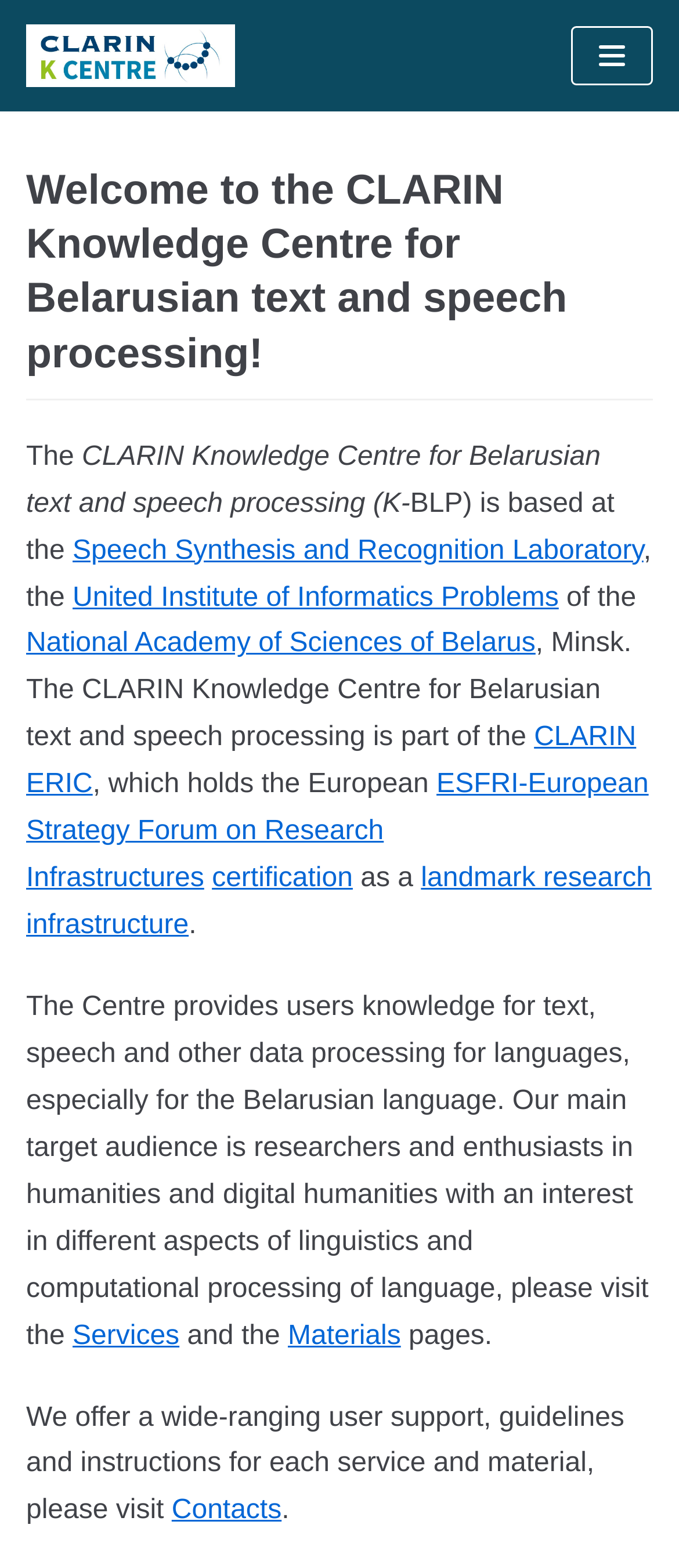Identify the bounding box coordinates of the region that needs to be clicked to carry out this instruction: "Learn more about CLARIN ERIC". Provide these coordinates as four float numbers ranging from 0 to 1, i.e., [left, top, right, bottom].

[0.038, 0.461, 0.937, 0.51]